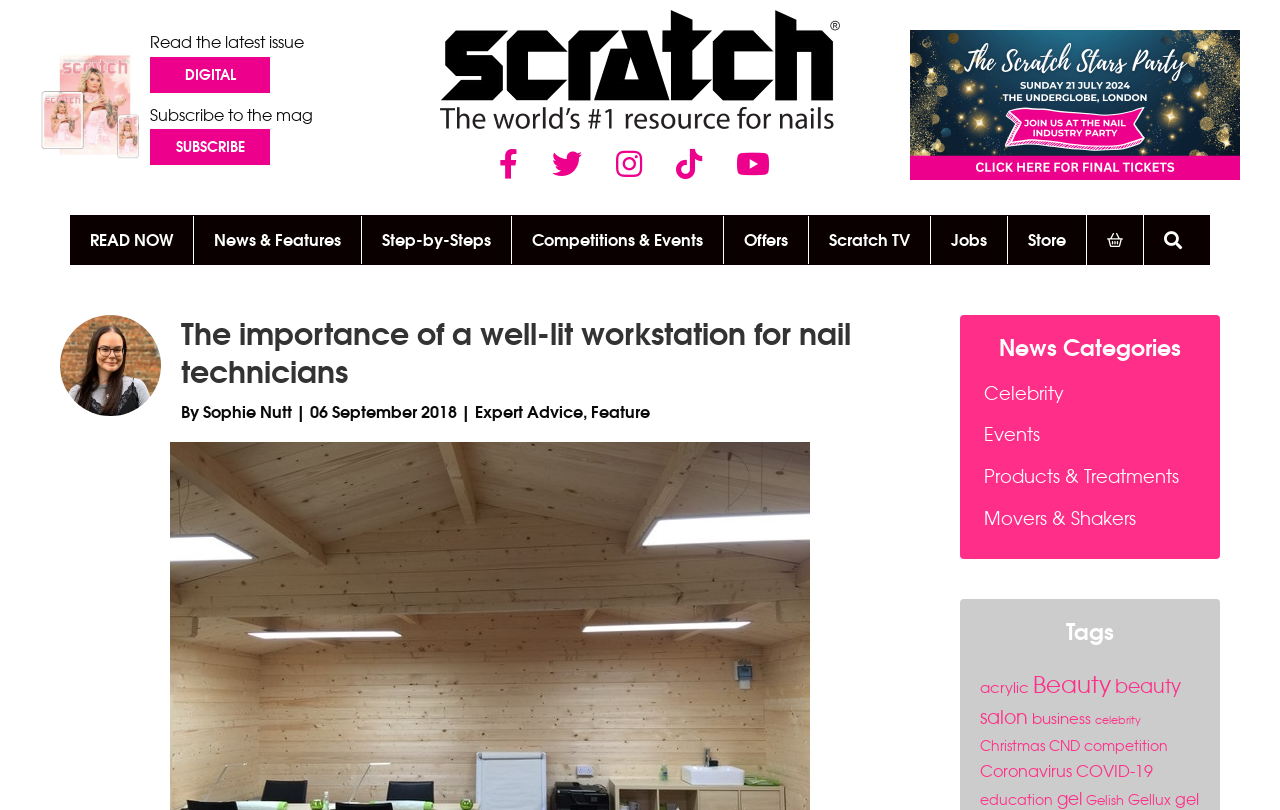Locate and extract the text of the main heading on the webpage.

The importance of a well-lit workstation for nail technicians